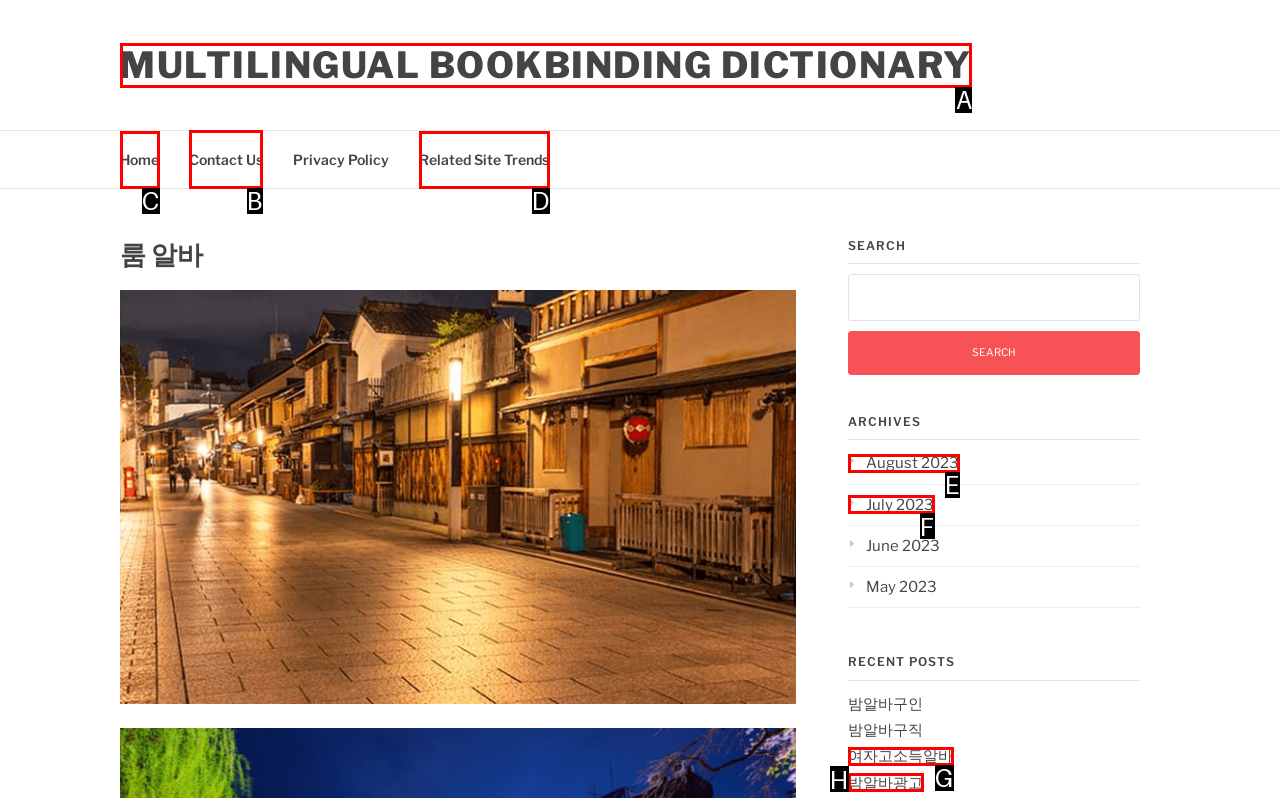Find the correct option to complete this instruction: Contact us. Reply with the corresponding letter.

B